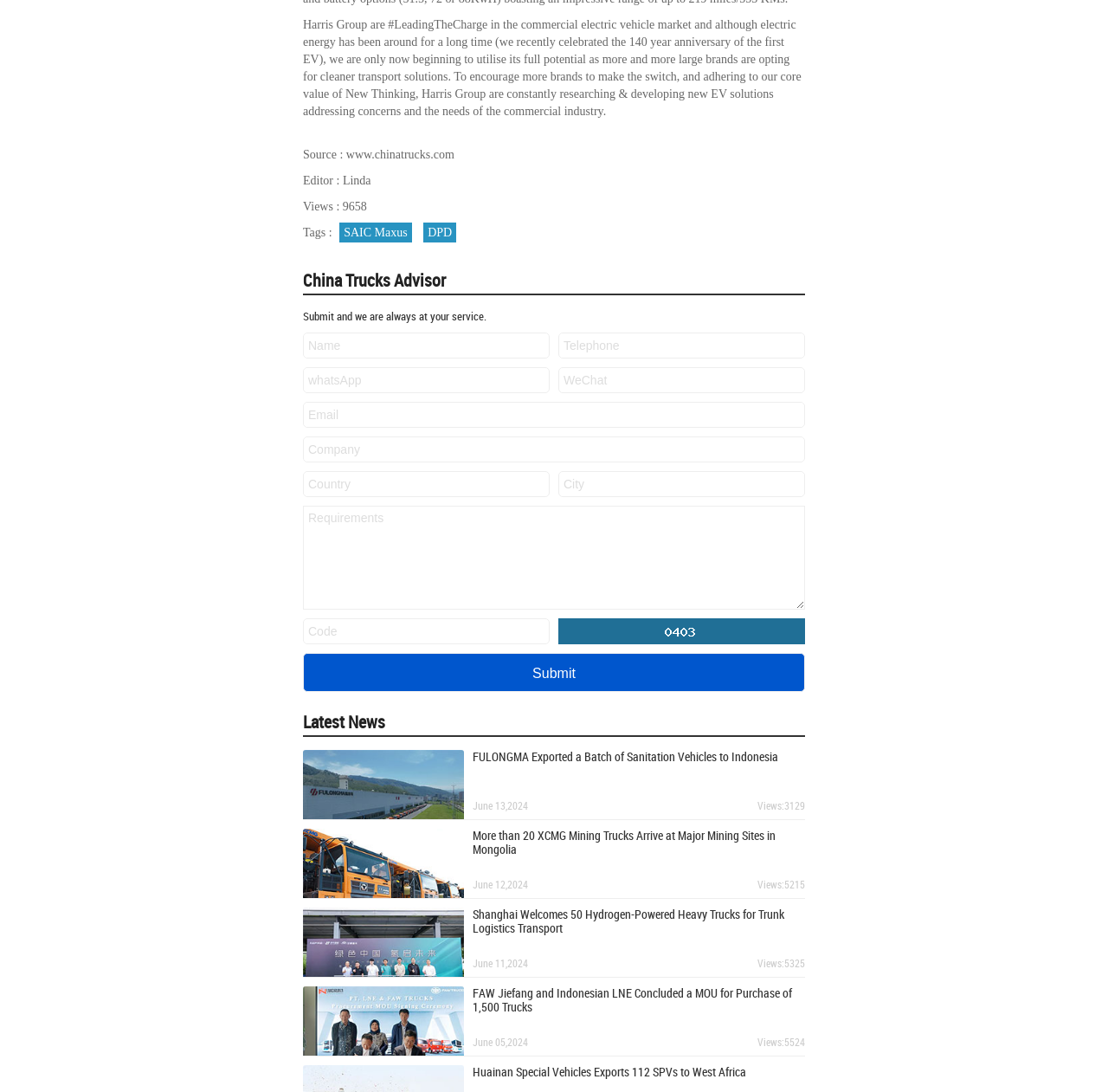Find the bounding box coordinates of the area to click in order to follow the instruction: "Read the latest news".

[0.273, 0.651, 0.348, 0.672]